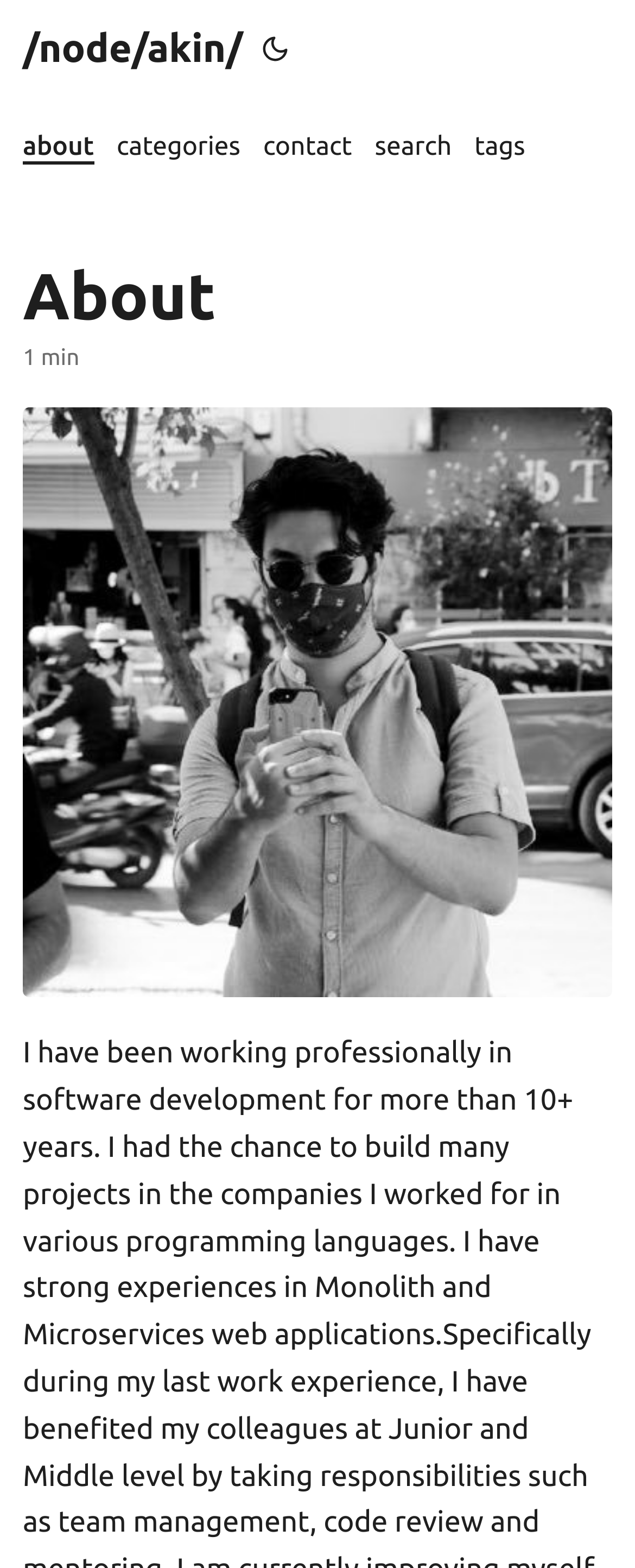Using the format (top-left x, top-left y, bottom-right x, bottom-right y), provide the bounding box coordinates for the described UI element. All values should be floating point numbers between 0 and 1: title="(Alt + T)"

[0.403, 0.0, 0.465, 0.062]